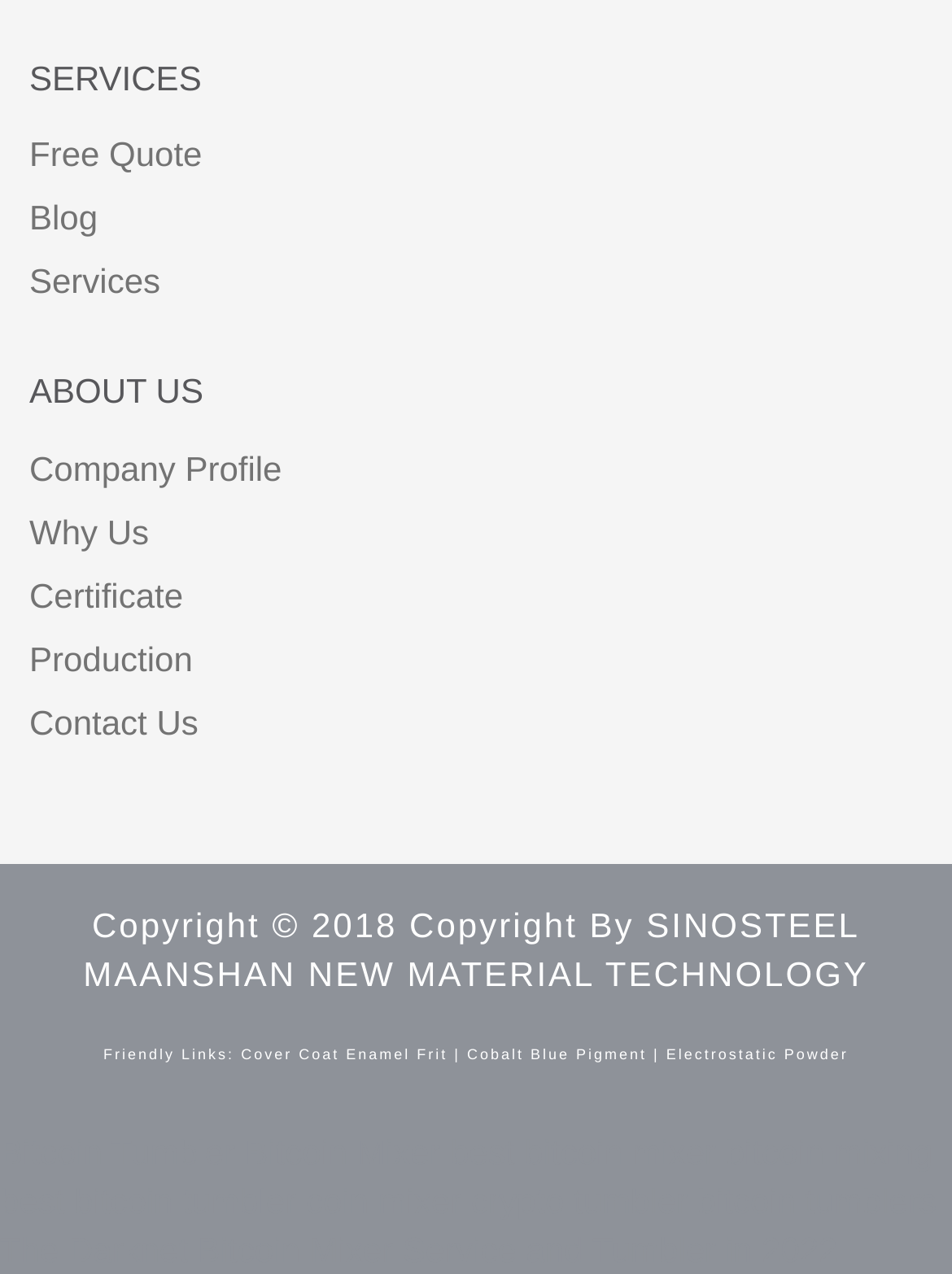Using the information in the image, give a comprehensive answer to the question: 
What is the main category of services offered?

Based on the links under the 'SERVICES' heading, it appears that the main category of services offered is related to material technology, including enamel frit, cobalt blue pigment, and electrostatic powder.